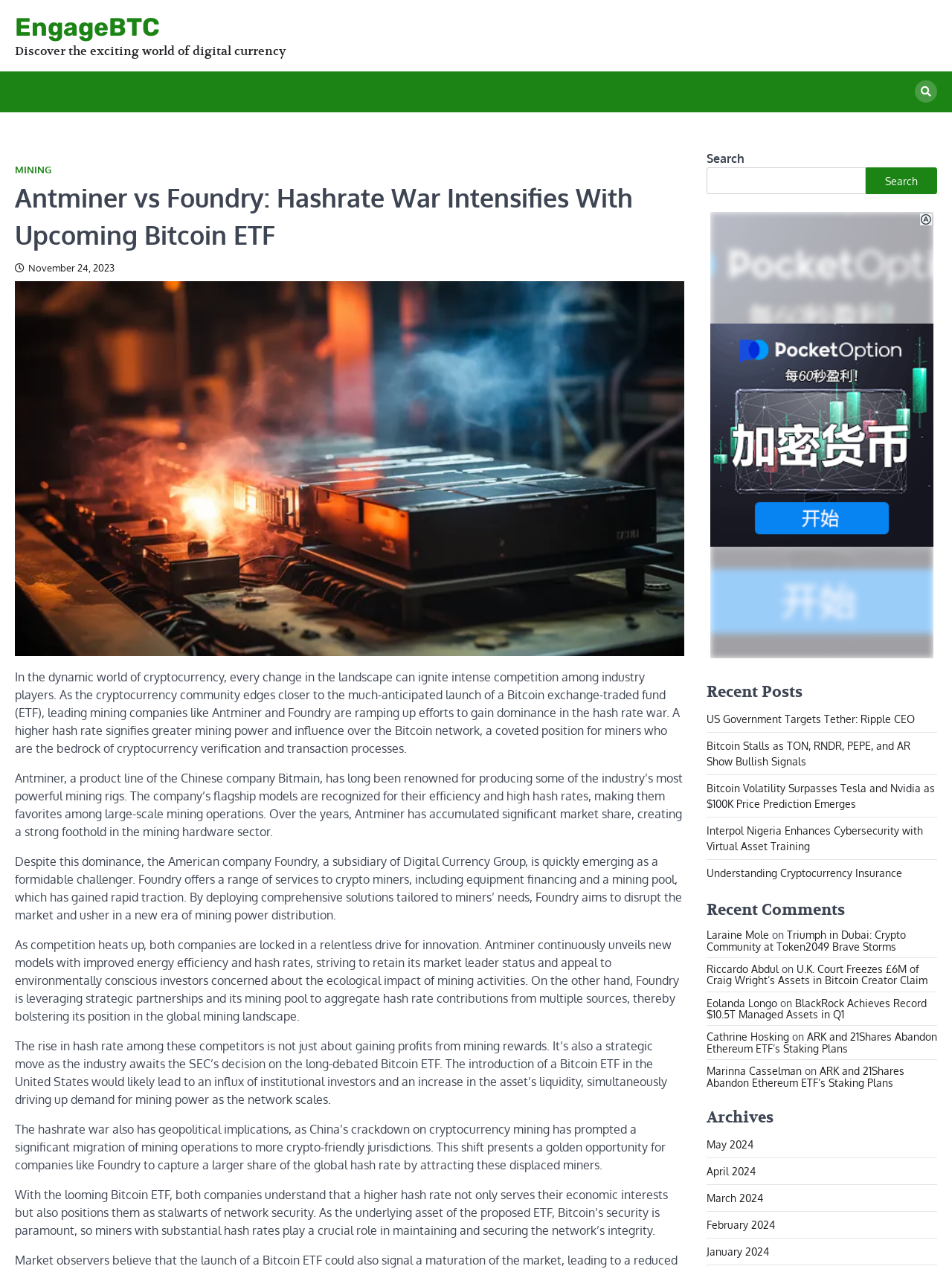Find the headline of the webpage and generate its text content.

Antminer vs Foundry: Hashrate War Intensifies With Upcoming Bitcoin ETF